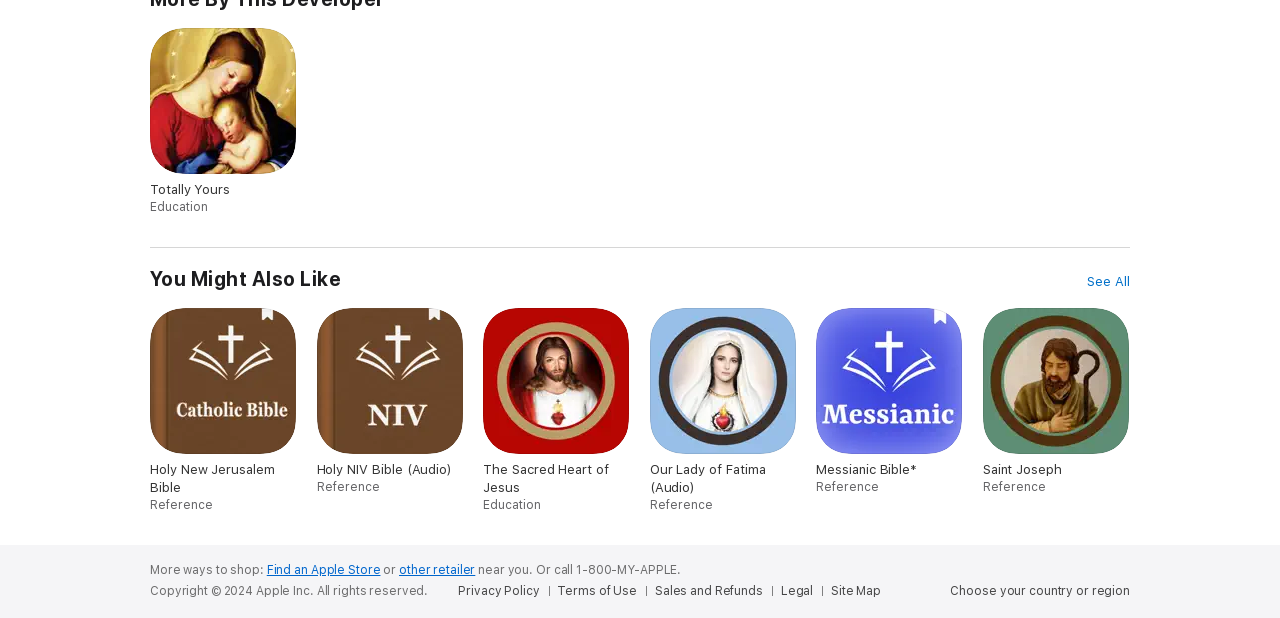Please pinpoint the bounding box coordinates for the region I should click to adhere to this instruction: "View Holy New Jerusalem Bible. Reference.".

[0.117, 0.498, 0.232, 0.83]